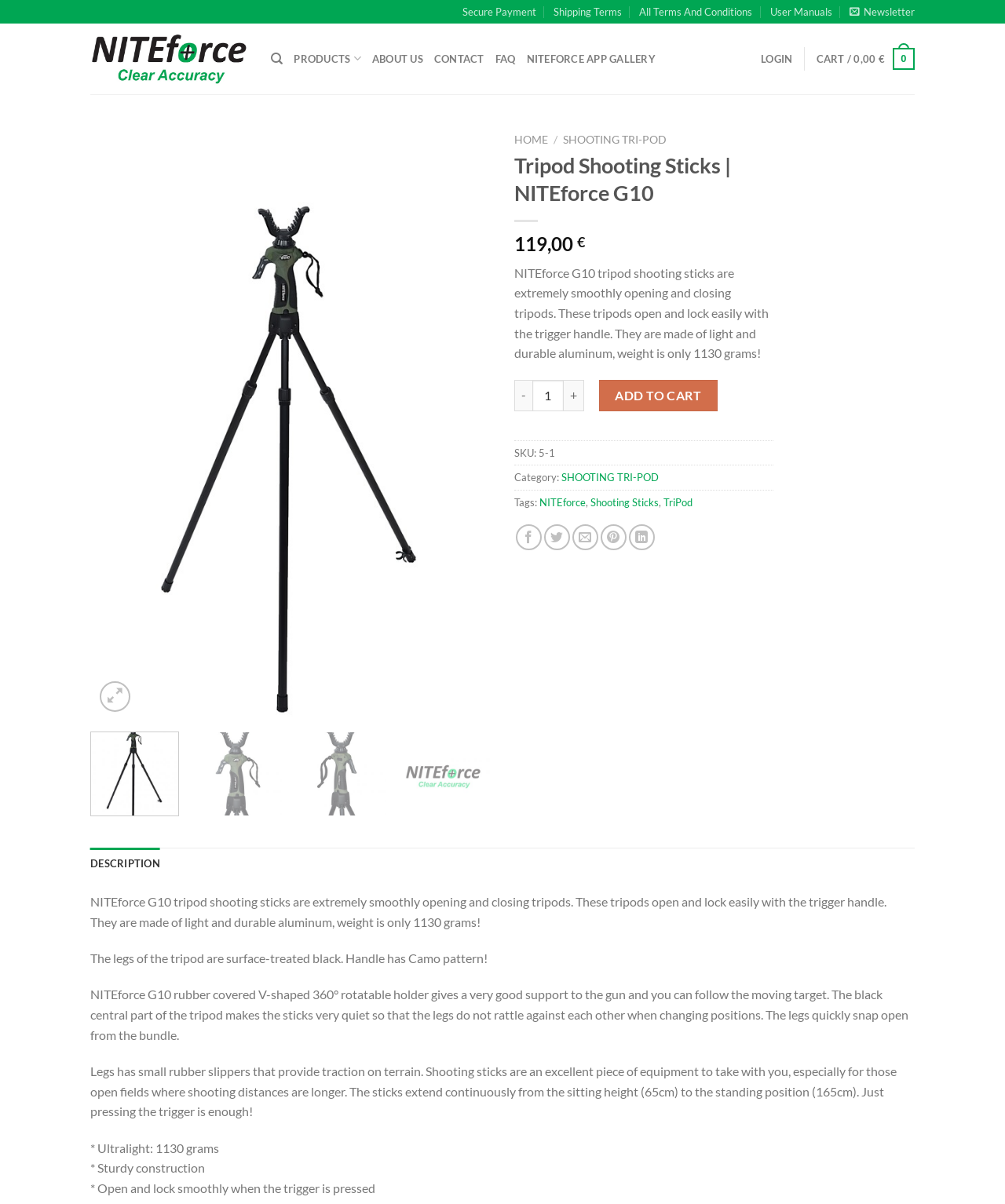Determine the bounding box coordinates for the clickable element to execute this instruction: "Share on Facebook". Provide the coordinates as four float numbers between 0 and 1, i.e., [left, top, right, bottom].

[0.513, 0.435, 0.539, 0.457]